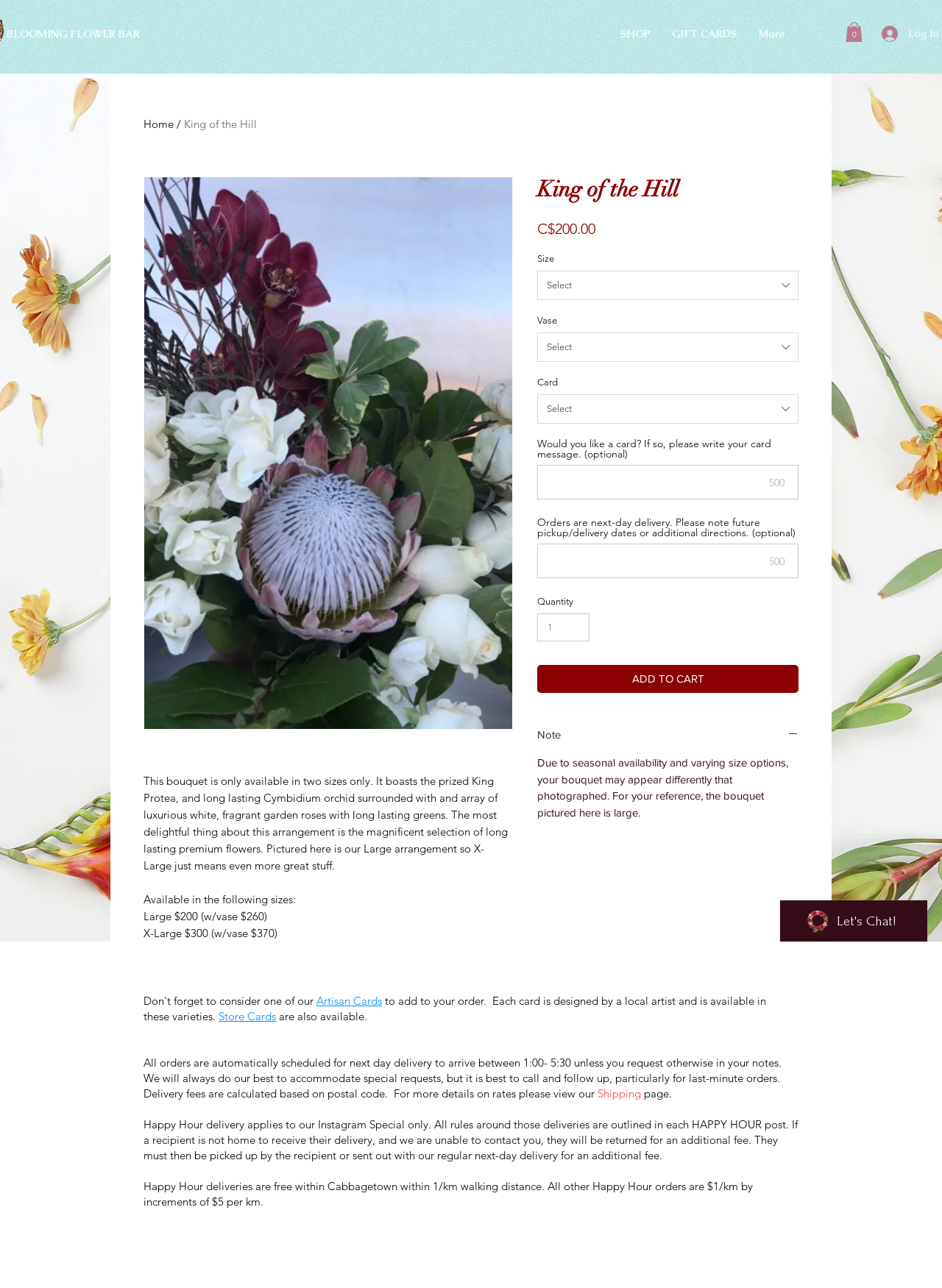Using the provided element description: "More", determine the bounding box coordinates of the corresponding UI element in the screenshot.

[0.794, 0.011, 0.845, 0.041]